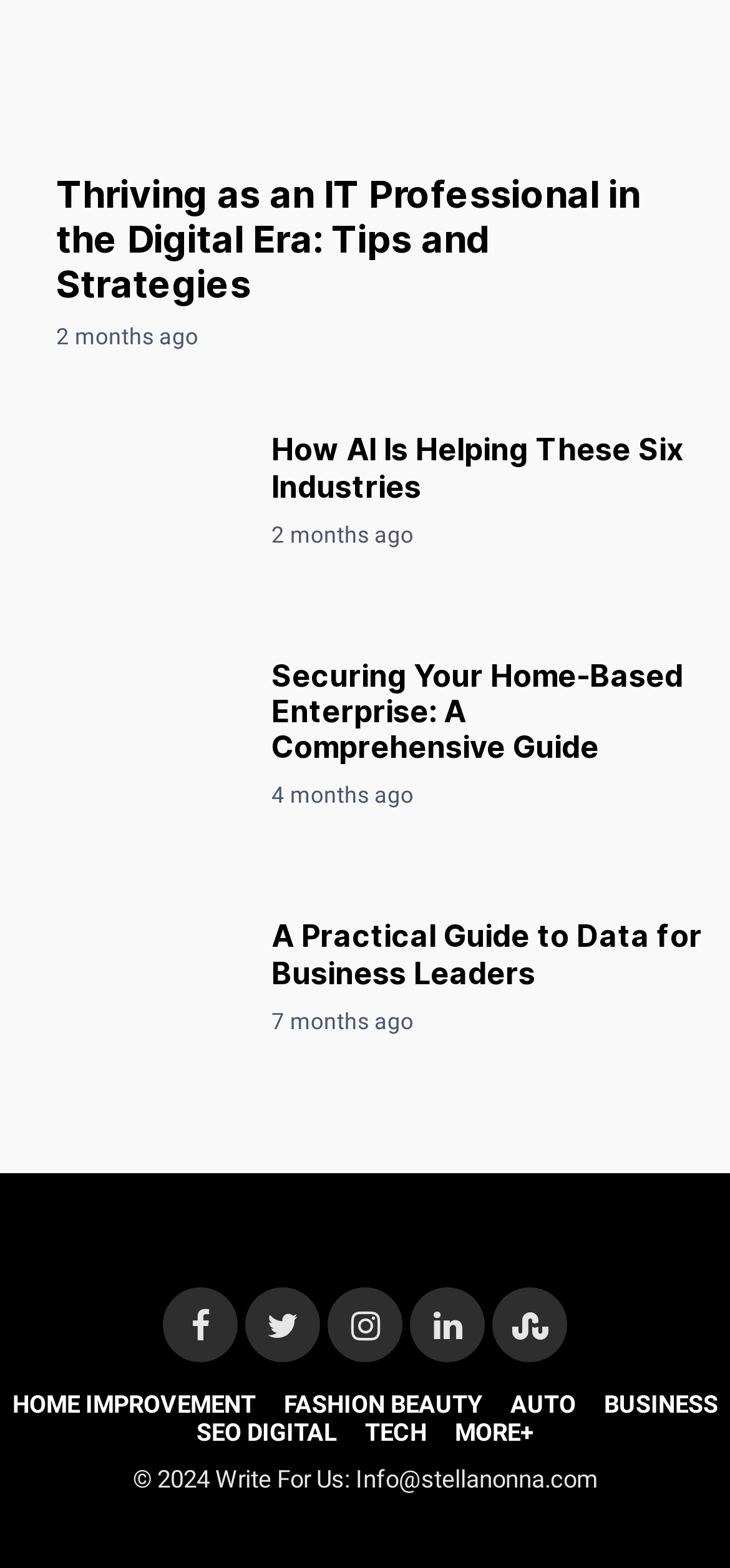Using a single word or phrase, answer the following question: 
How many articles are on this webpage?

3